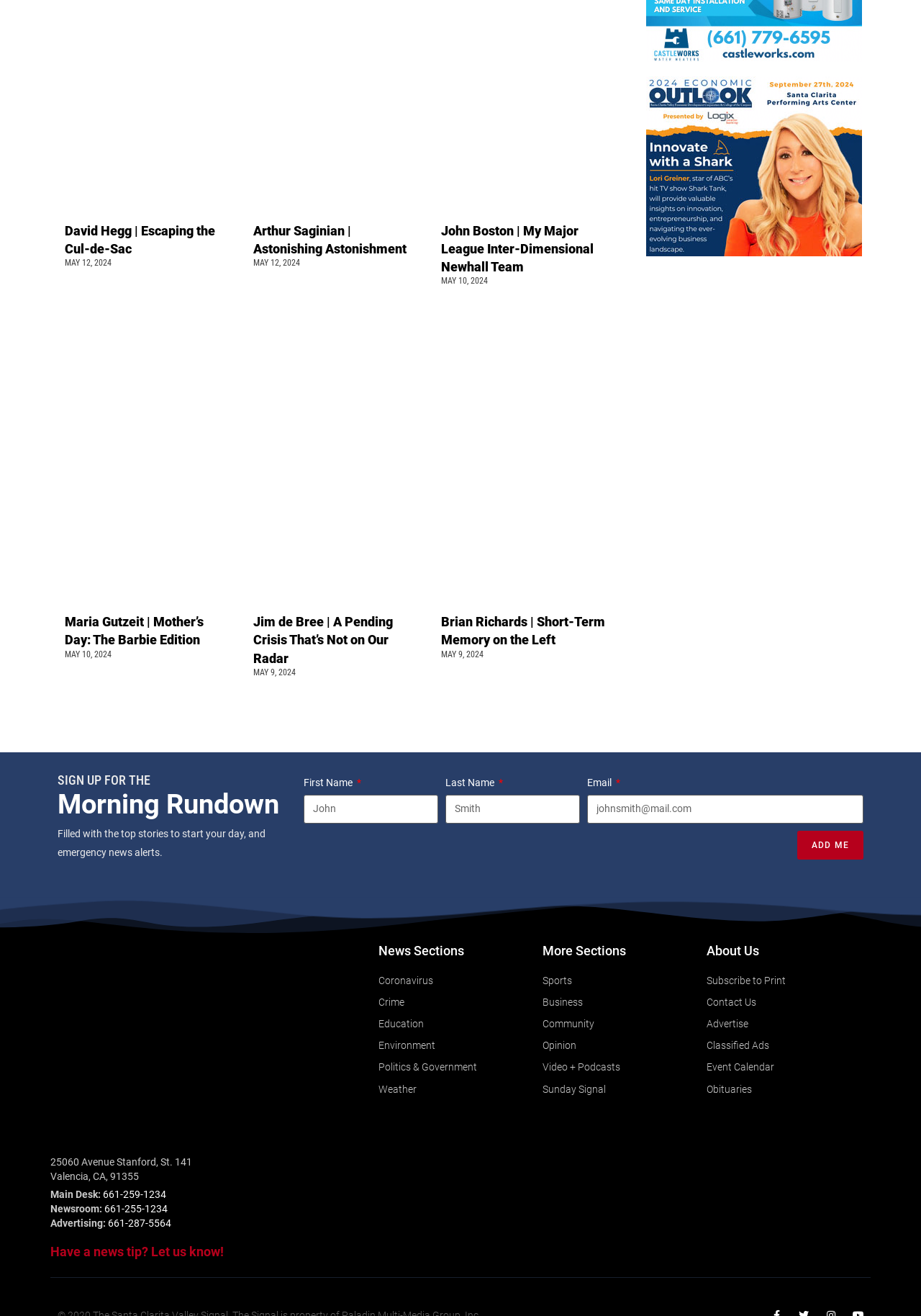Using the provided element description: "Classified Ads", identify the bounding box coordinates. The coordinates should be four floats between 0 and 1 in the order [left, top, right, bottom].

[0.767, 0.788, 0.945, 0.802]